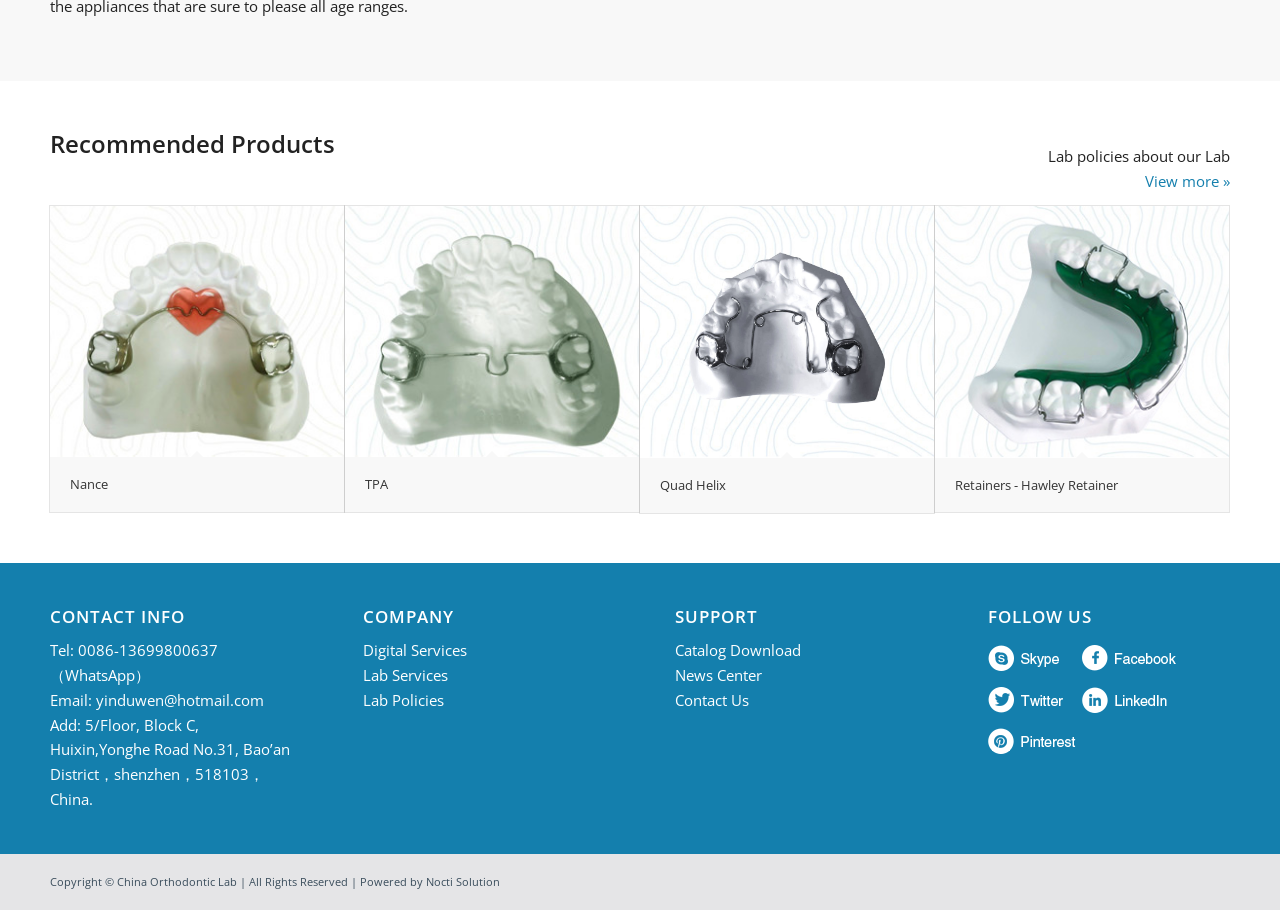Highlight the bounding box coordinates of the region I should click on to meet the following instruction: "Contact us via phone".

[0.061, 0.704, 0.17, 0.726]